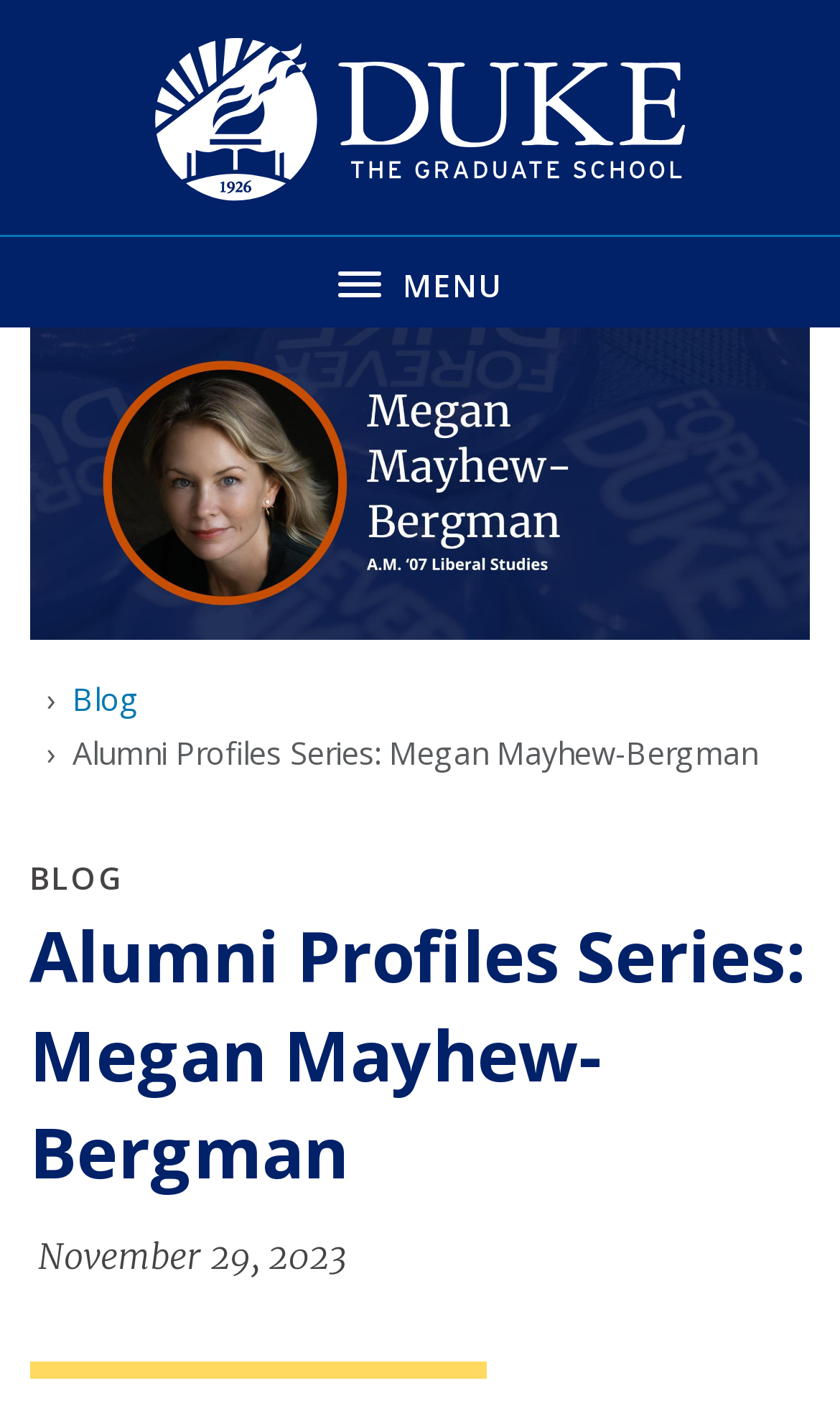What is the logo on the top left corner?
By examining the image, provide a one-word or phrase answer.

Duke Graduate School Logo